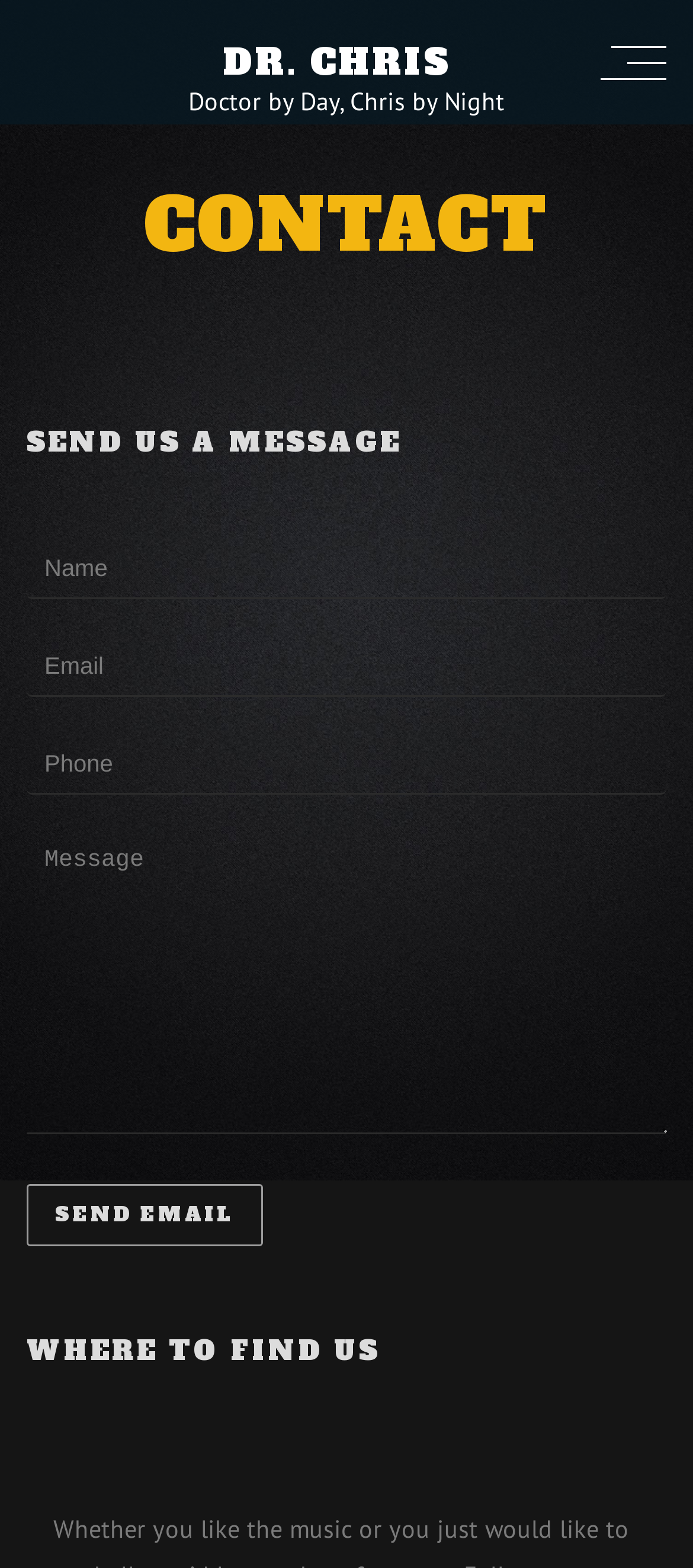Answer the question in a single word or phrase:
What is the purpose of the 'Send Email' button?

To send an email